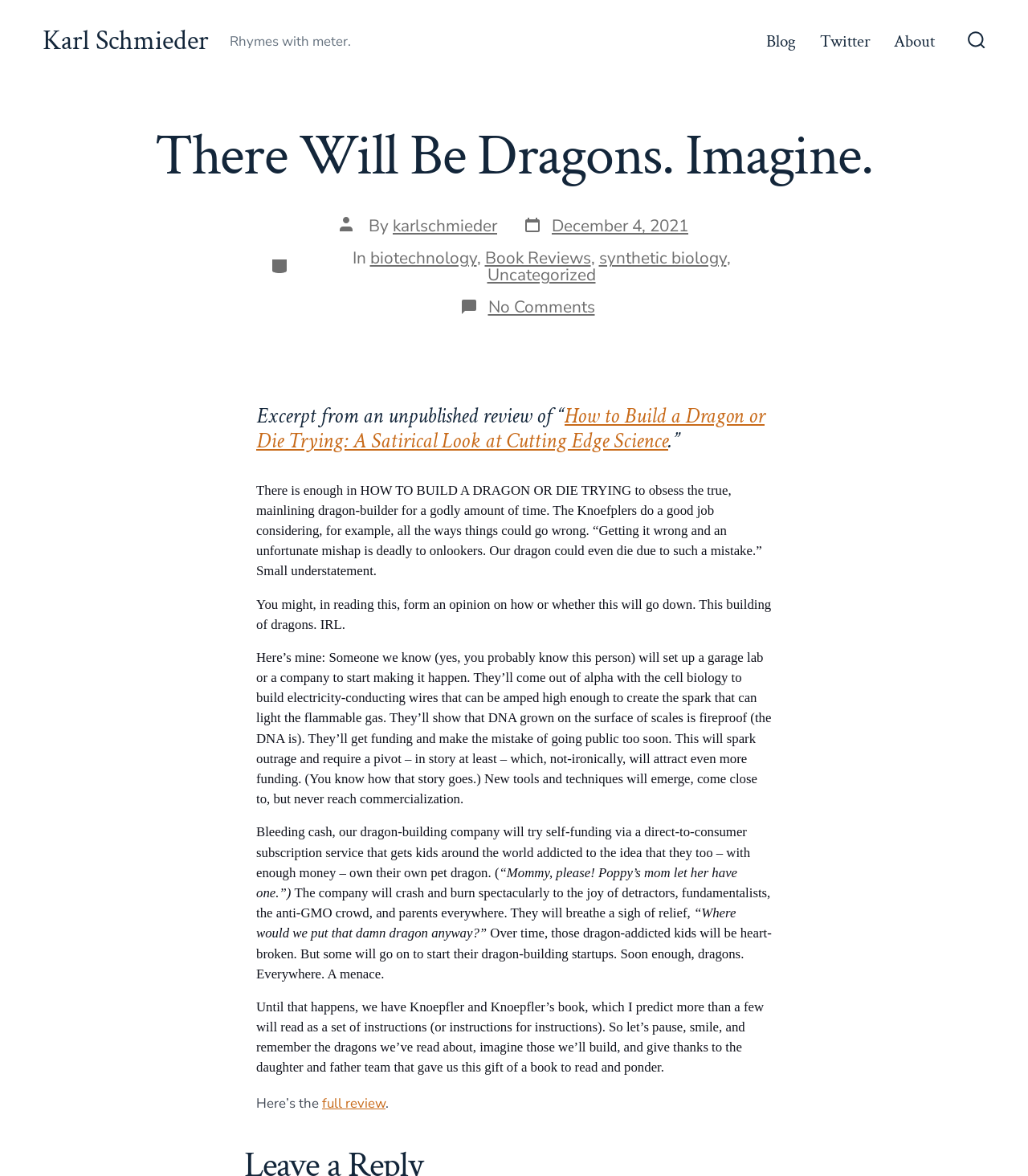Please use the details from the image to answer the following question comprehensively:
What is the category of the post?

The categories of the post can be determined by looking at the links 'biotechnology', 'Book Reviews', 'synthetic biology', and 'Uncategorized' which are located below the text 'Categories' within the article section of the webpage. These links are likely the categories of the post, as they are a common convention in blogging platforms to display categories in this location.